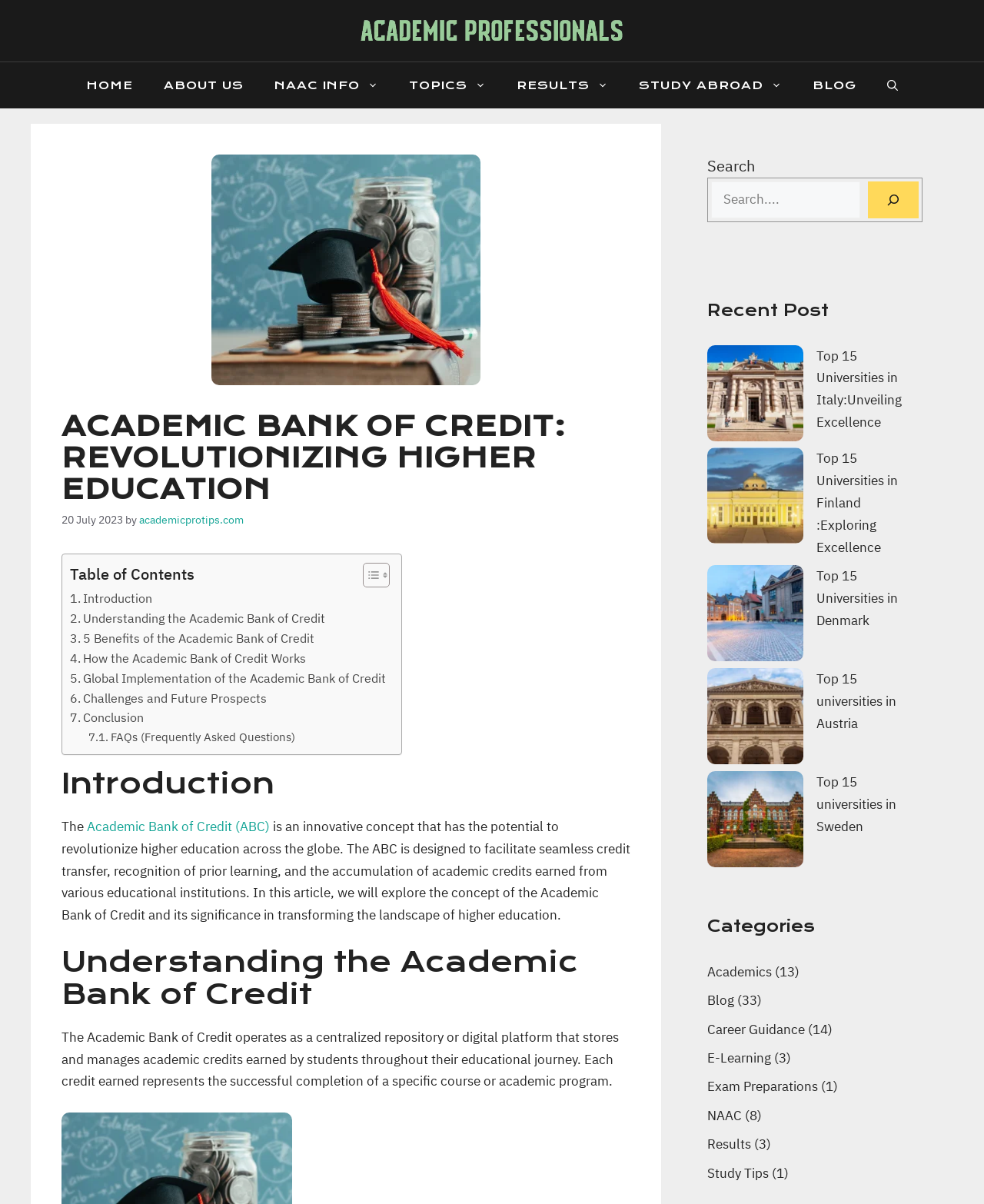Identify the bounding box for the UI element that is described as follows: "Challenges and Future Prospects".

[0.071, 0.571, 0.271, 0.588]